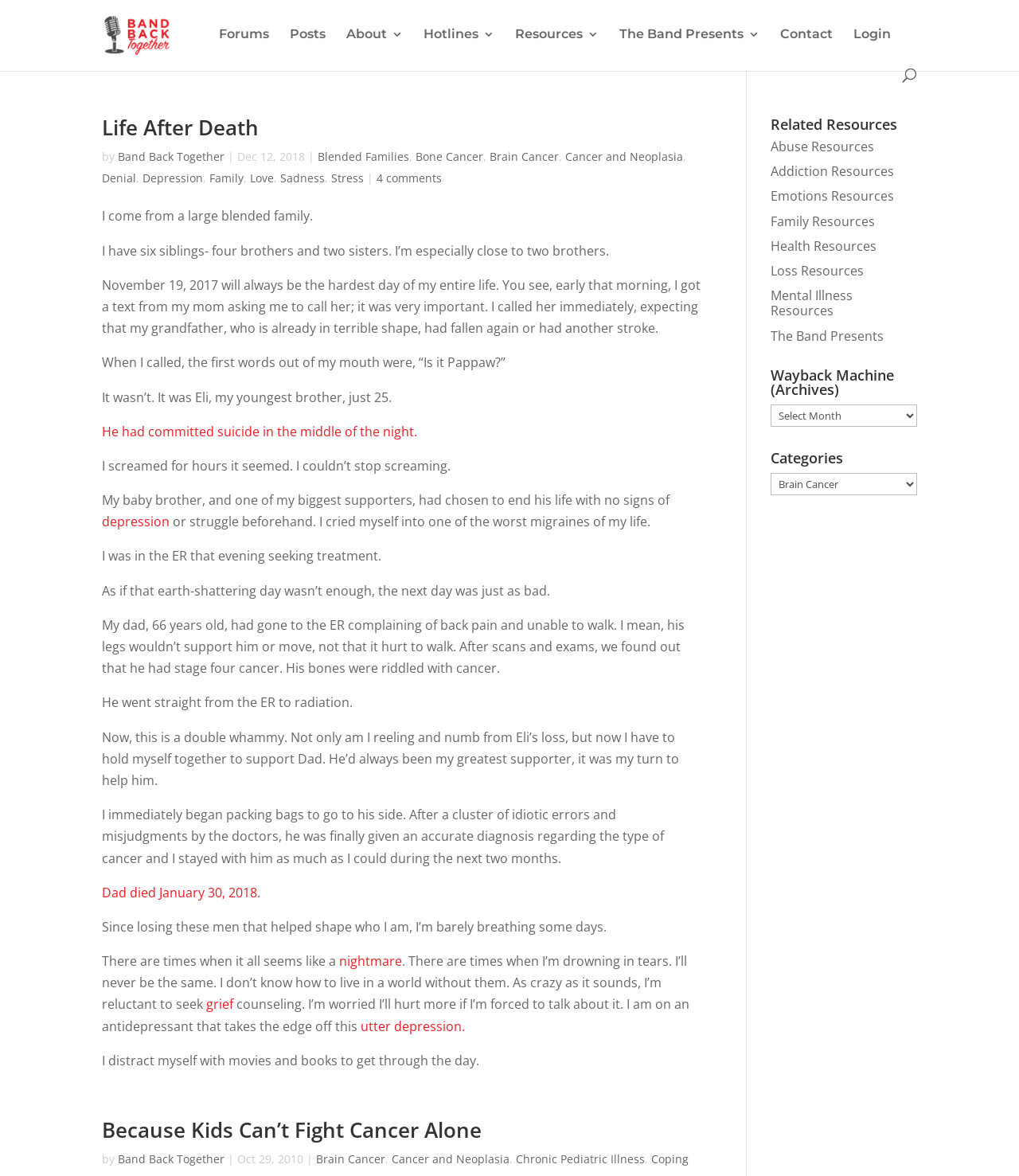What is the author's current emotional state?
Provide a detailed and extensive answer to the question.

The author mentioned that they are barely breathing some days and are drowning in tears, indicating that they are experiencing utter depression after losing their brother and dad.